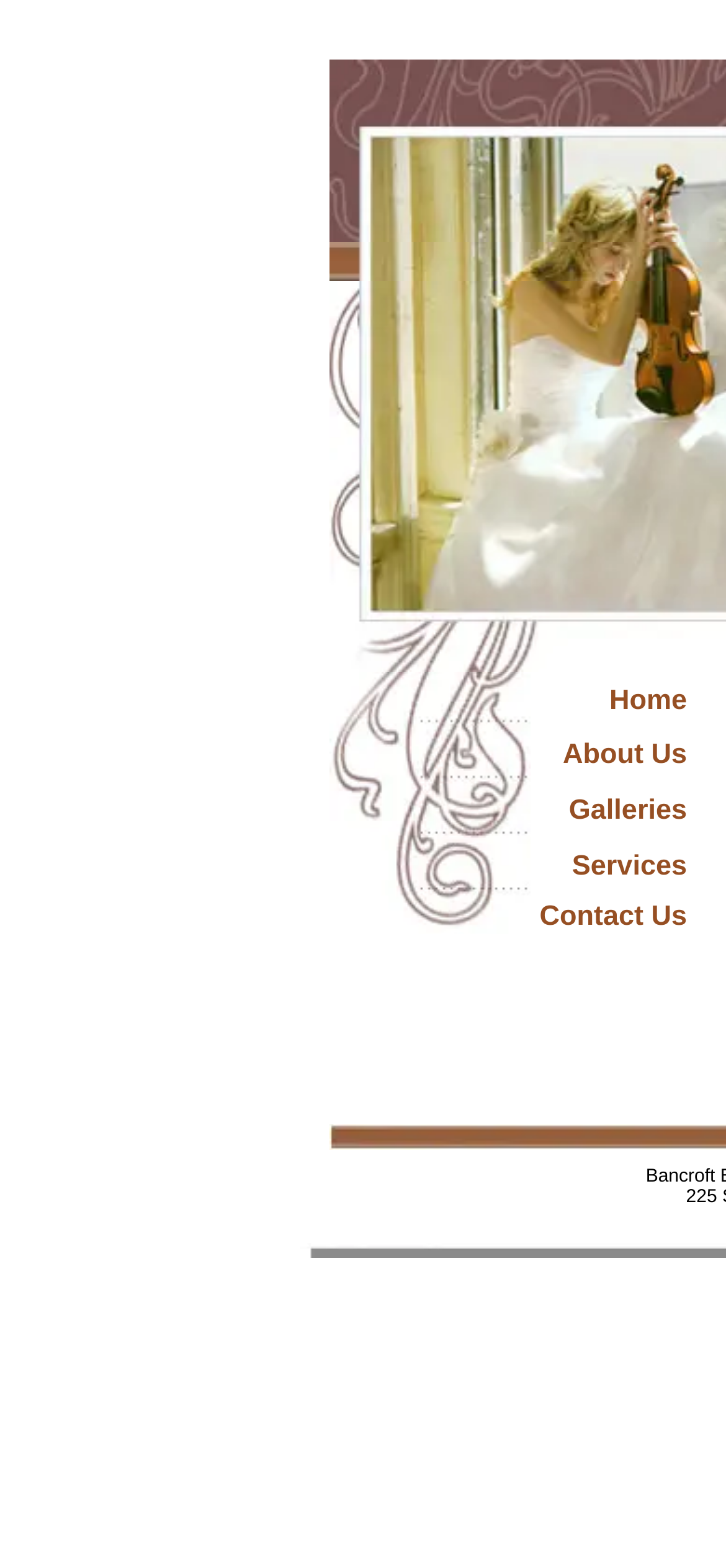Can you extract the primary headline text from the webpage?

About Bancroft Bridals